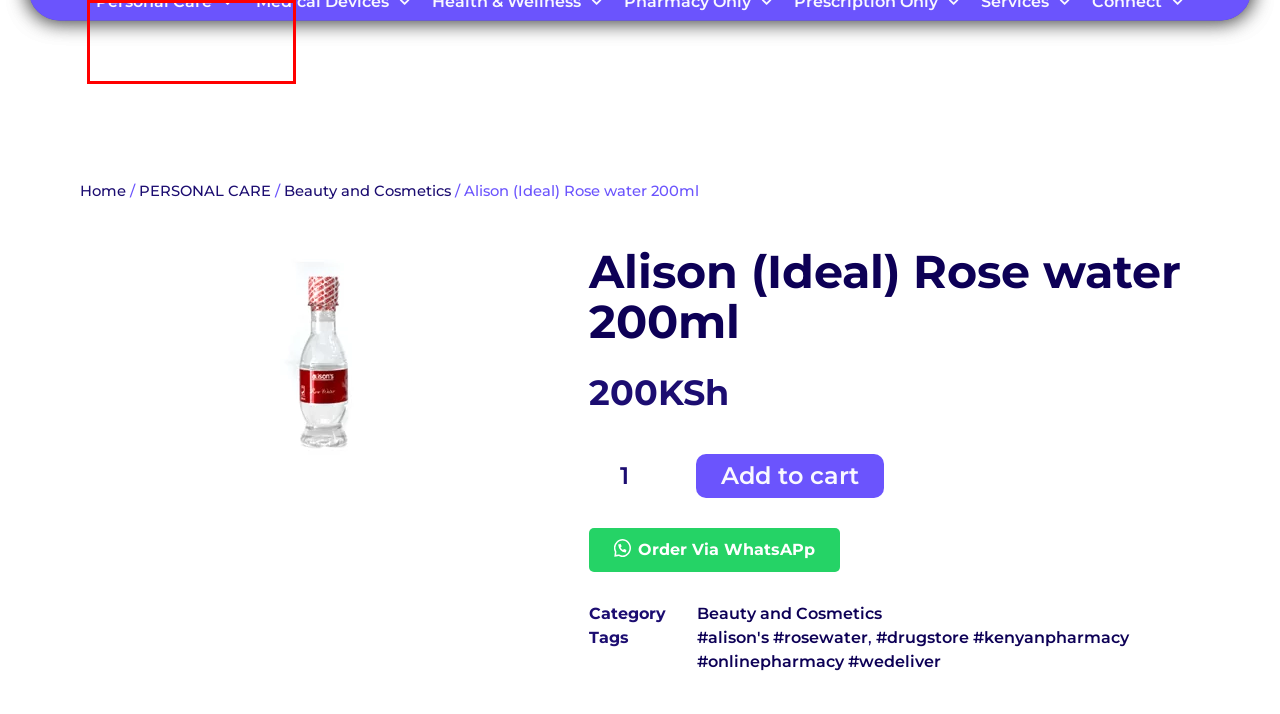Given a screenshot of a webpage featuring a red bounding box, identify the best matching webpage description for the new page after the element within the red box is clicked. Here are the options:
A. Buy Beauty and Cosmetics Products, Get It deliverd
B. #alison's #rosewater Archives - DMRC Kenya
C. #drugstore #kenyanpharmacy #onlinepharmacy #wedeliver Archives - DMRC Kenya
D. Reliable Online Pharmacy & Diabetes Care Center
E. Buy PERSONAL CARE Products, Get It deliverd
F. Buy PHARMACY ONLY Products, Get It deliverd
G. Buy HEALTH AND WELLNESS Products, Get It deliverd
H. Get-In-Touch with us- DMRC Kenya Online Pharmacy & Consultation

D